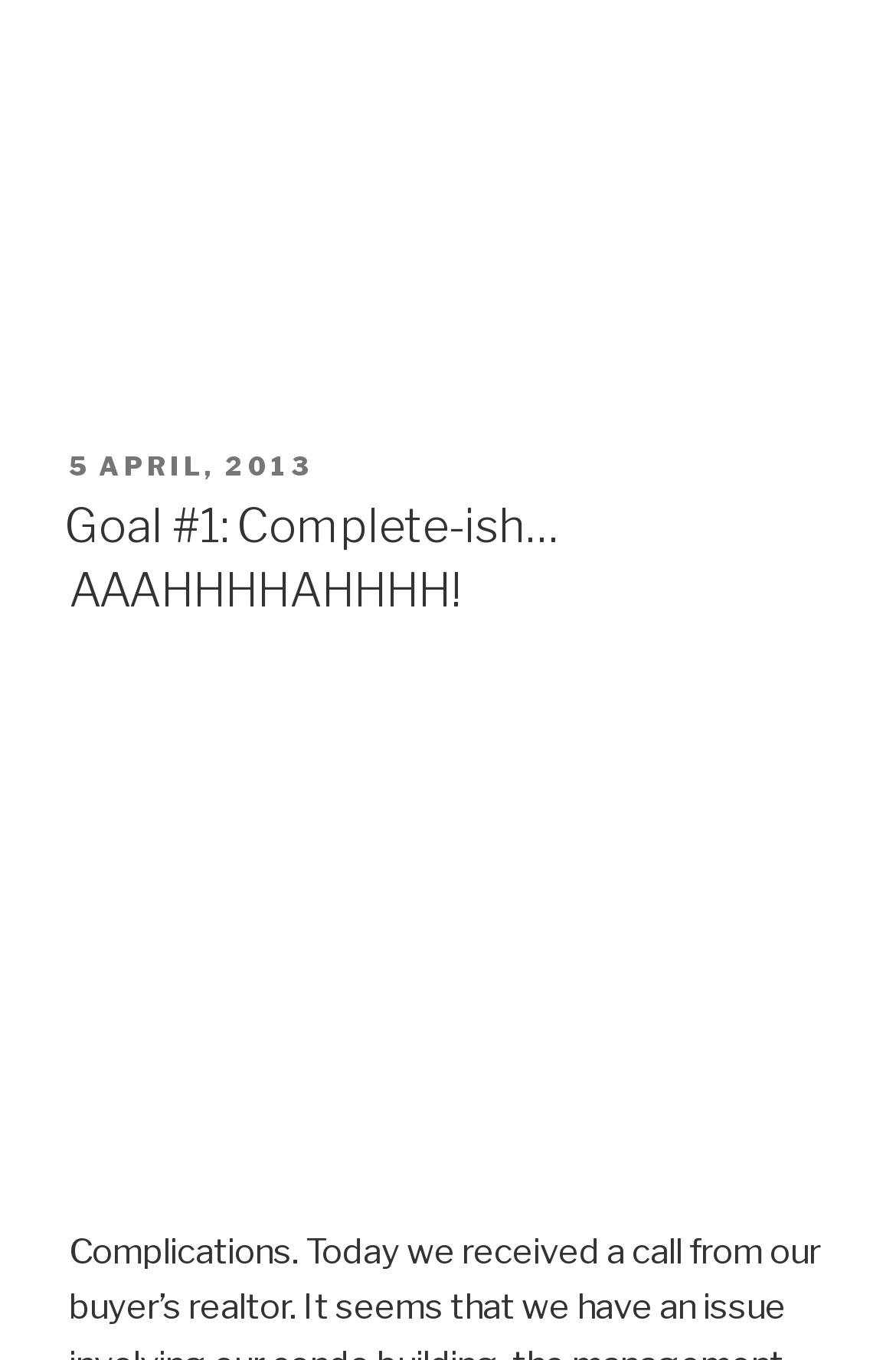Give a concise answer using one word or a phrase to the following question:
What is the position of the image on the webpage?

Below the header section